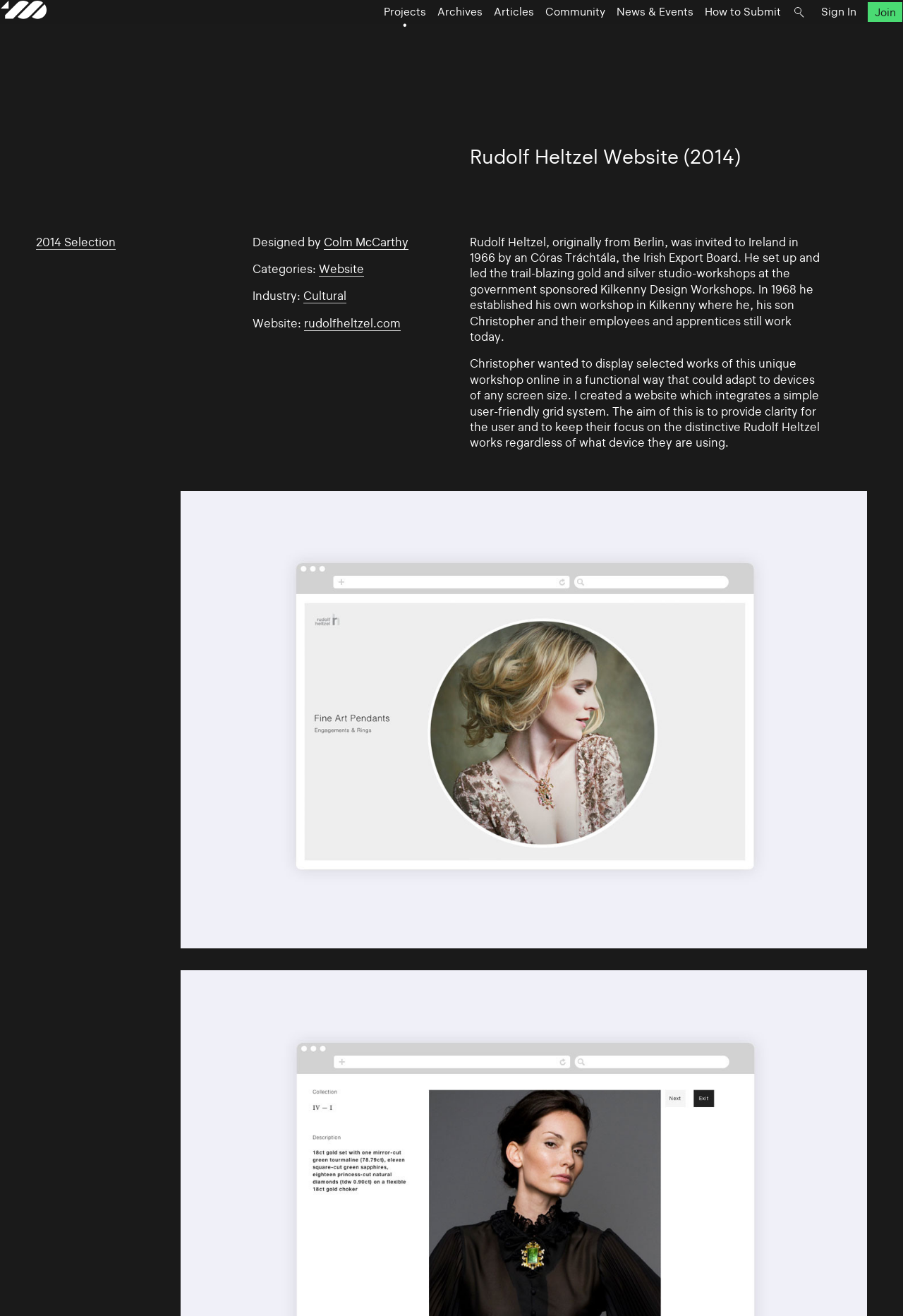Please identify the bounding box coordinates of the element that needs to be clicked to execute the following command: "Search for projects, articles, designers or workplaces". Provide the bounding box using four float numbers between 0 and 1, formatted as [left, top, right, bottom].

[0.828, 0.036, 0.96, 0.053]